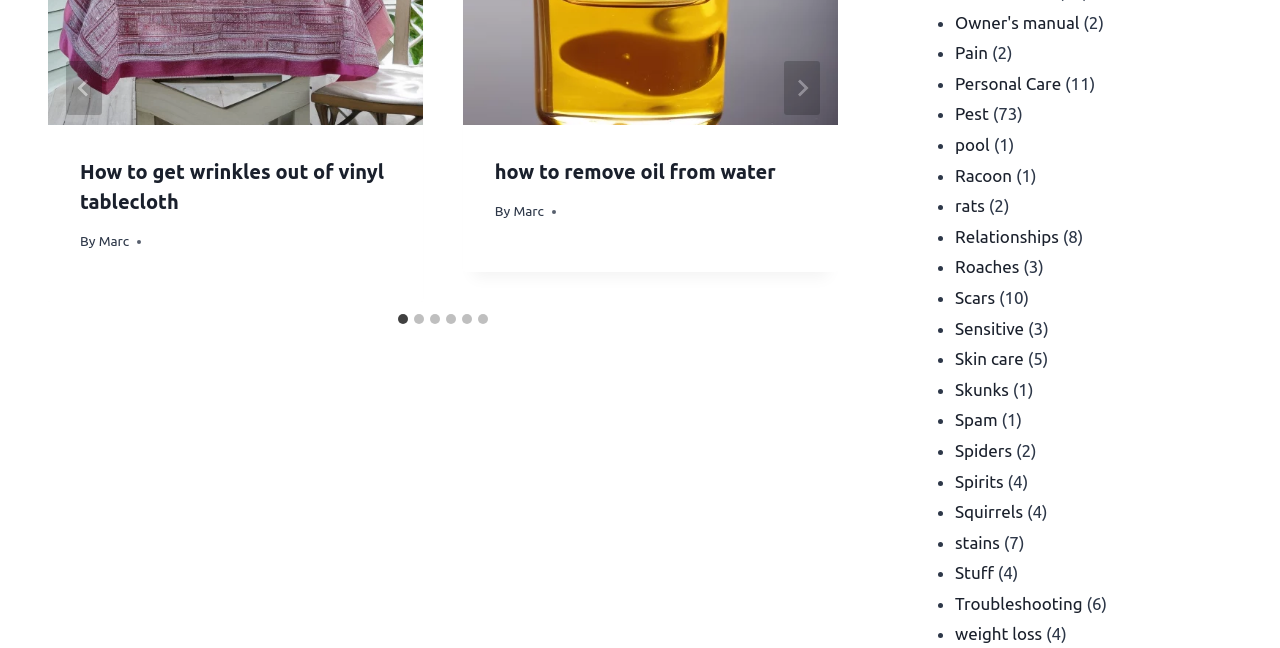Identify the bounding box coordinates of the clickable region necessary to fulfill the following instruction: "Go to the 'Owner's manual' page". The bounding box coordinates should be four float numbers between 0 and 1, i.e., [left, top, right, bottom].

[0.746, 0.019, 0.843, 0.049]